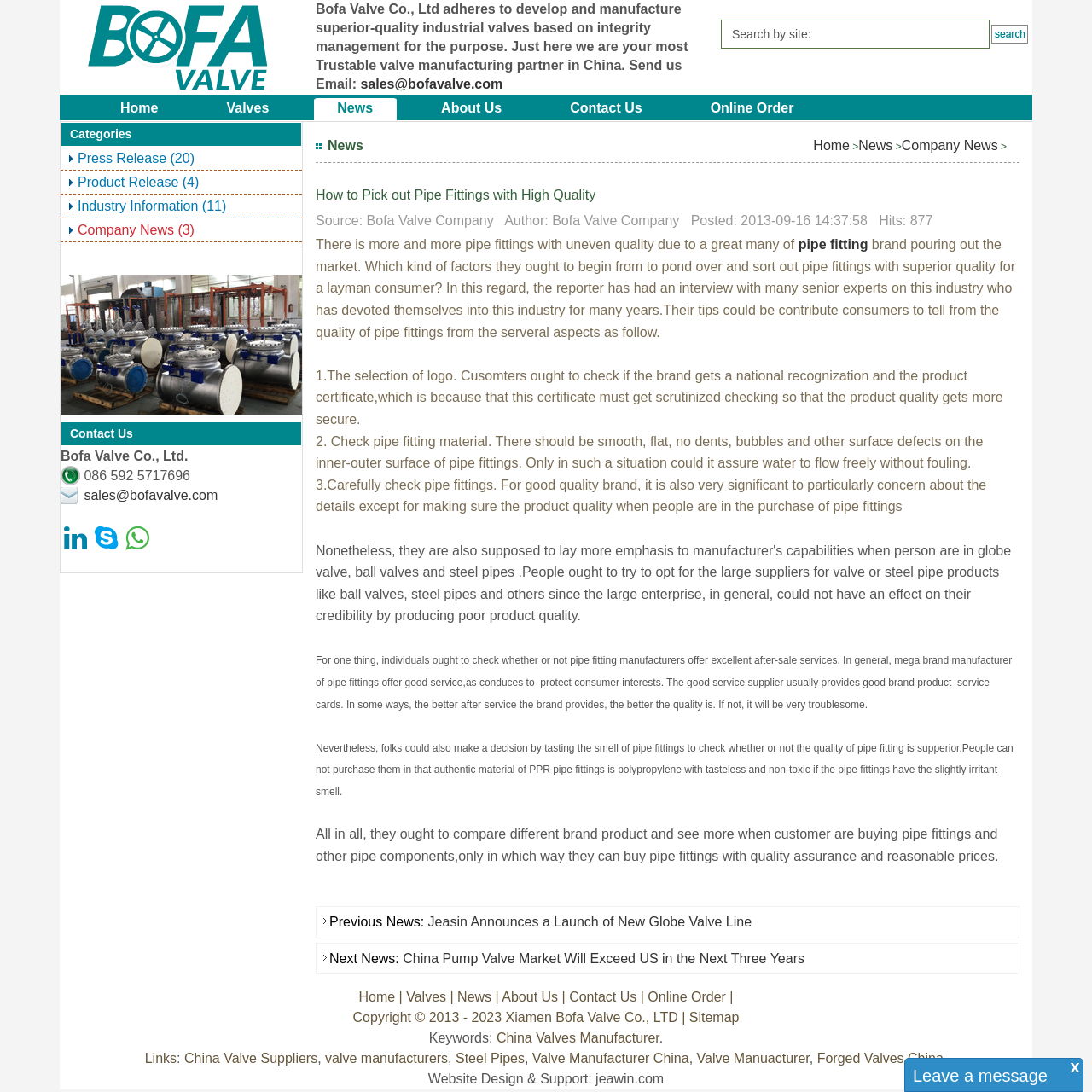Please use the details from the image to answer the following question comprehensively:
What is the third factor to consider when selecting pipe fittings?

The third factor to consider when selecting pipe fittings is to carefully check pipe fittings, as mentioned in the article 'How to Pick out Pipe Fittings with High Quality'. This is stated in the section '3.Carefully check pipe fittings. For good quality brand, it is also very significant to particularly concern about the details except for making sure the product quality when people are in the purchase of pipe fittings'.